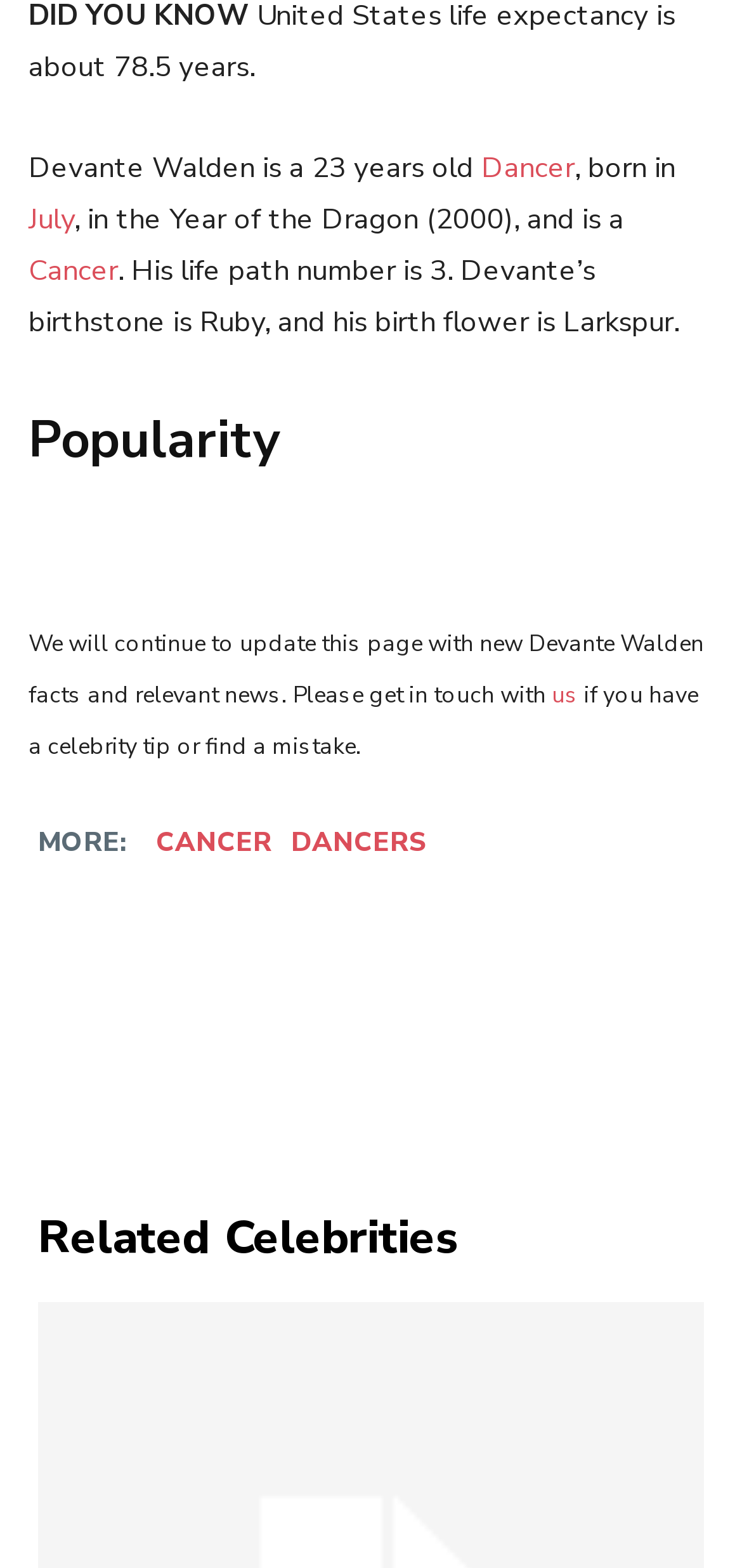Respond with a single word or short phrase to the following question: 
What is Devante Walden's age?

23